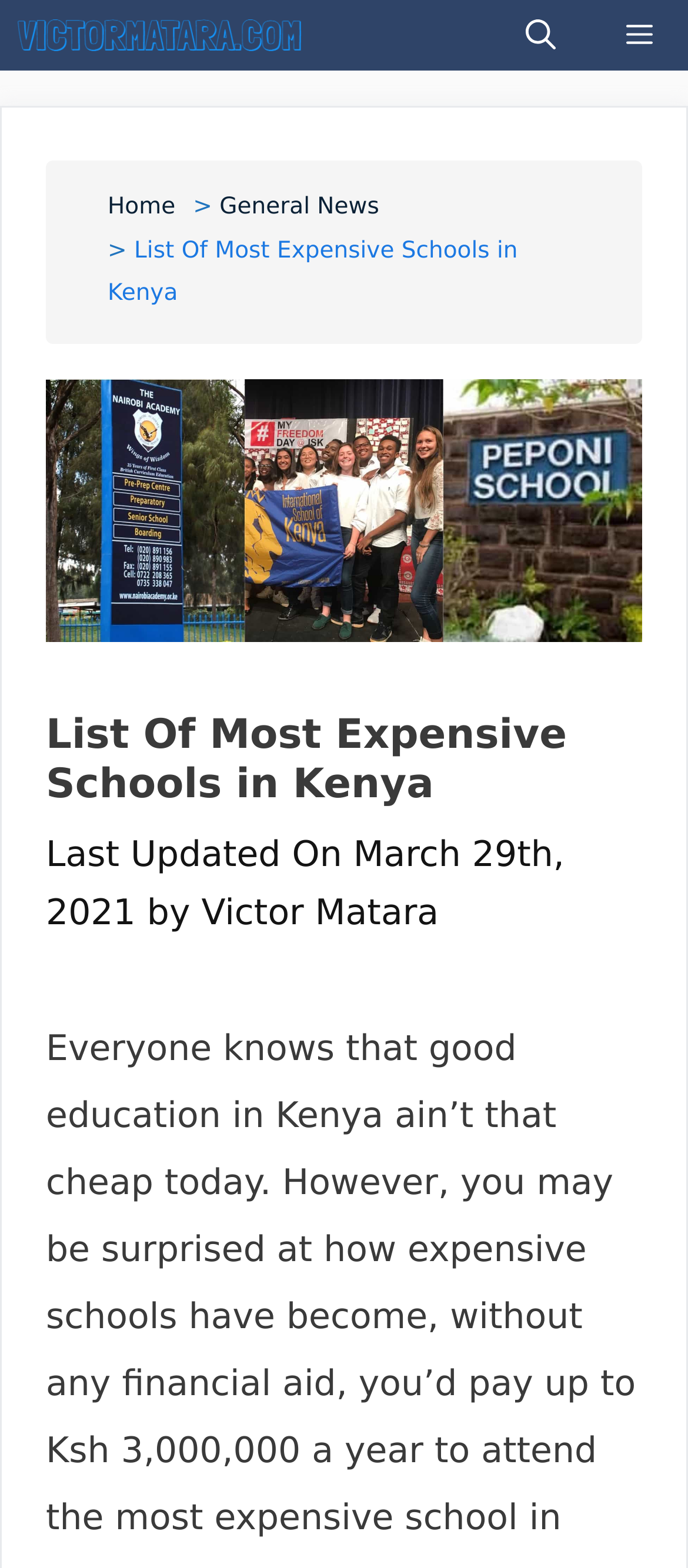Provide the bounding box coordinates, formatted as (top-left x, top-left y, bottom-right x, bottom-right y), with all values being floating point numbers between 0 and 1. Identify the bounding box of the UI element that matches the description: Happy Goat Soap

None